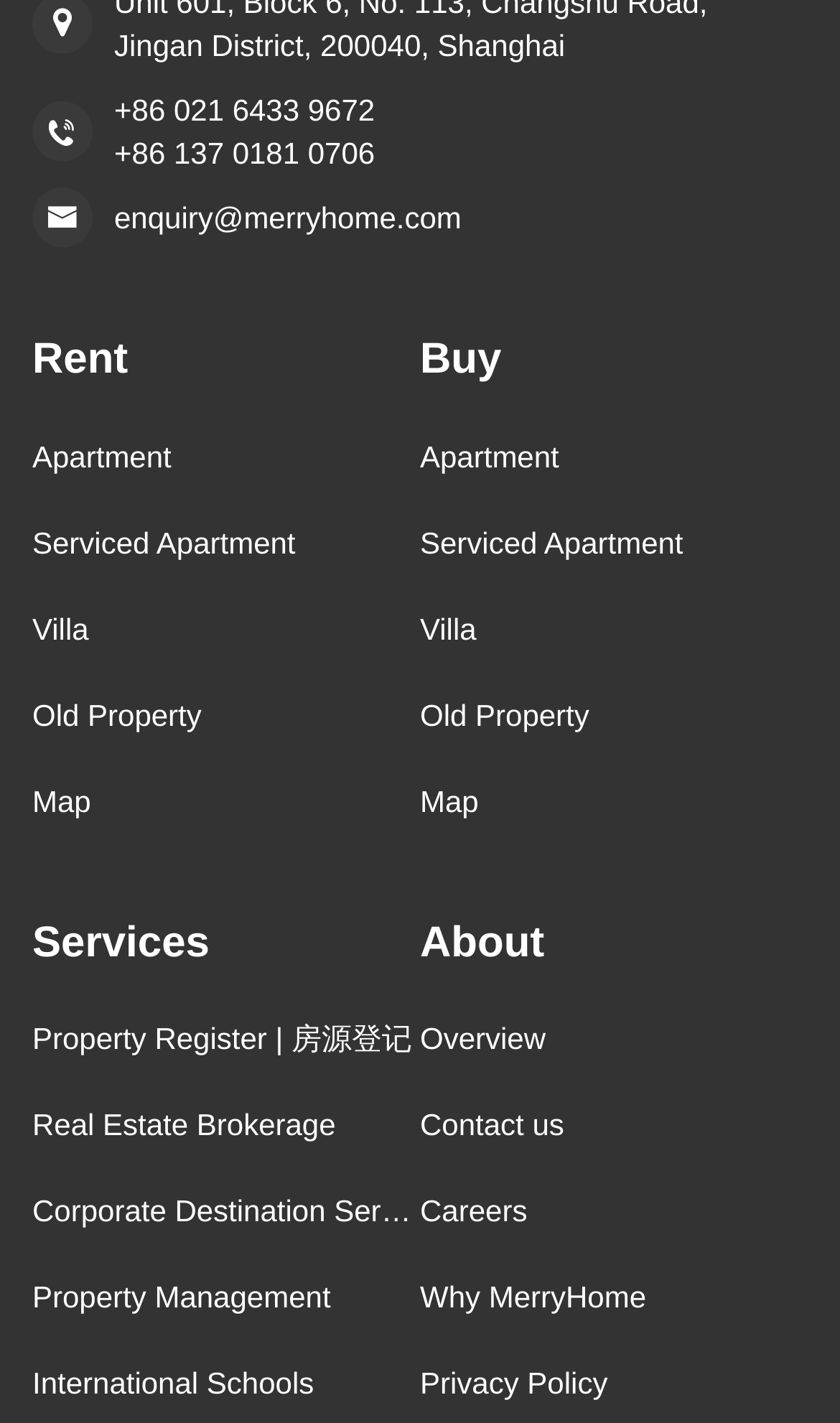Locate the bounding box of the UI element based on this description: "Minigames". Provide four float numbers between 0 and 1 as [left, top, right, bottom].

None